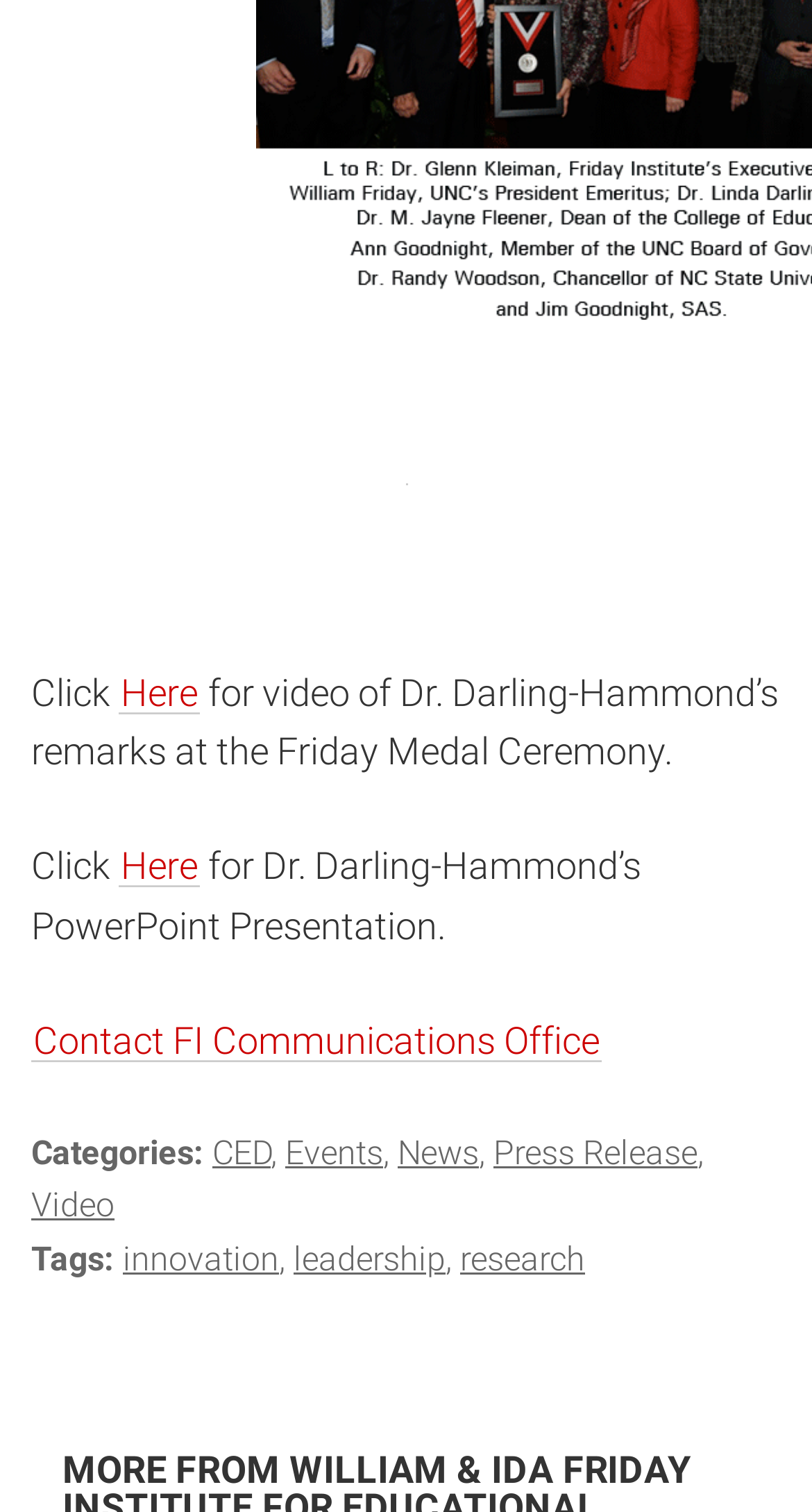Kindly provide the bounding box coordinates of the section you need to click on to fulfill the given instruction: "Contact FI Communications Office".

[0.038, 0.673, 0.741, 0.702]